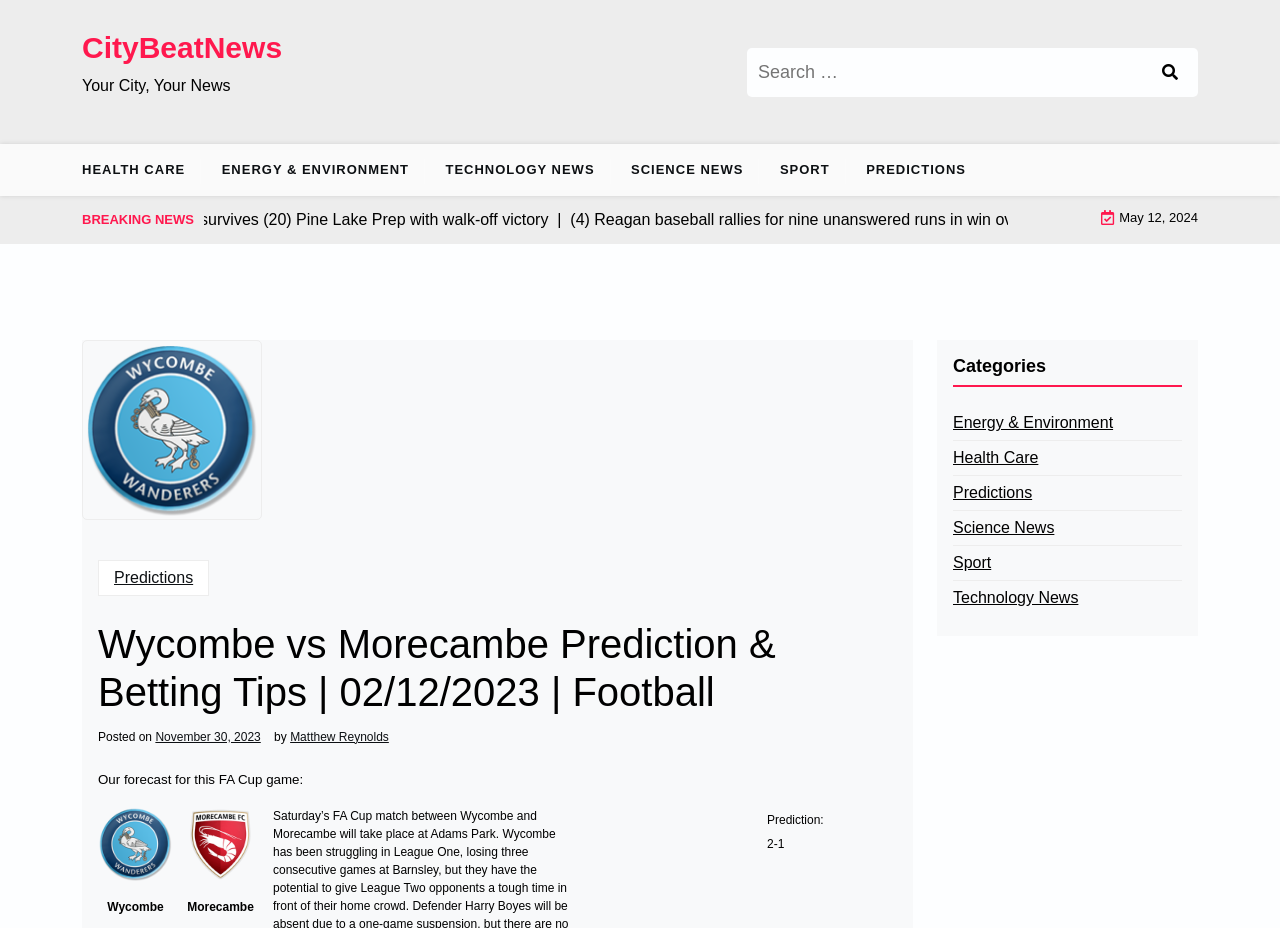Mark the bounding box of the element that matches the following description: "NextServant of Academy".

None